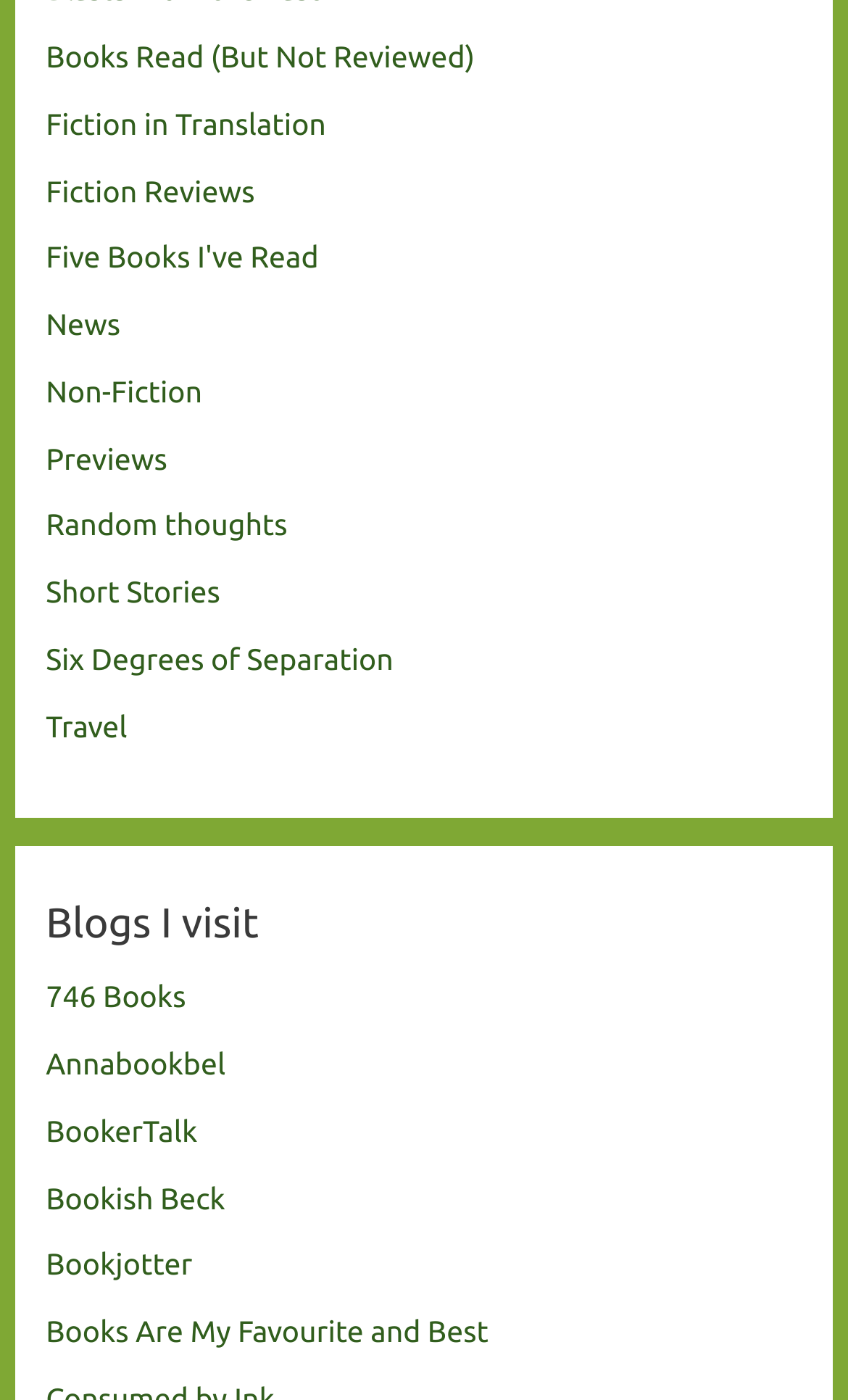Determine the bounding box coordinates for the clickable element to execute this instruction: "Check out 'Blogs I visit'". Provide the coordinates as four float numbers between 0 and 1, i.e., [left, top, right, bottom].

[0.054, 0.637, 0.946, 0.681]